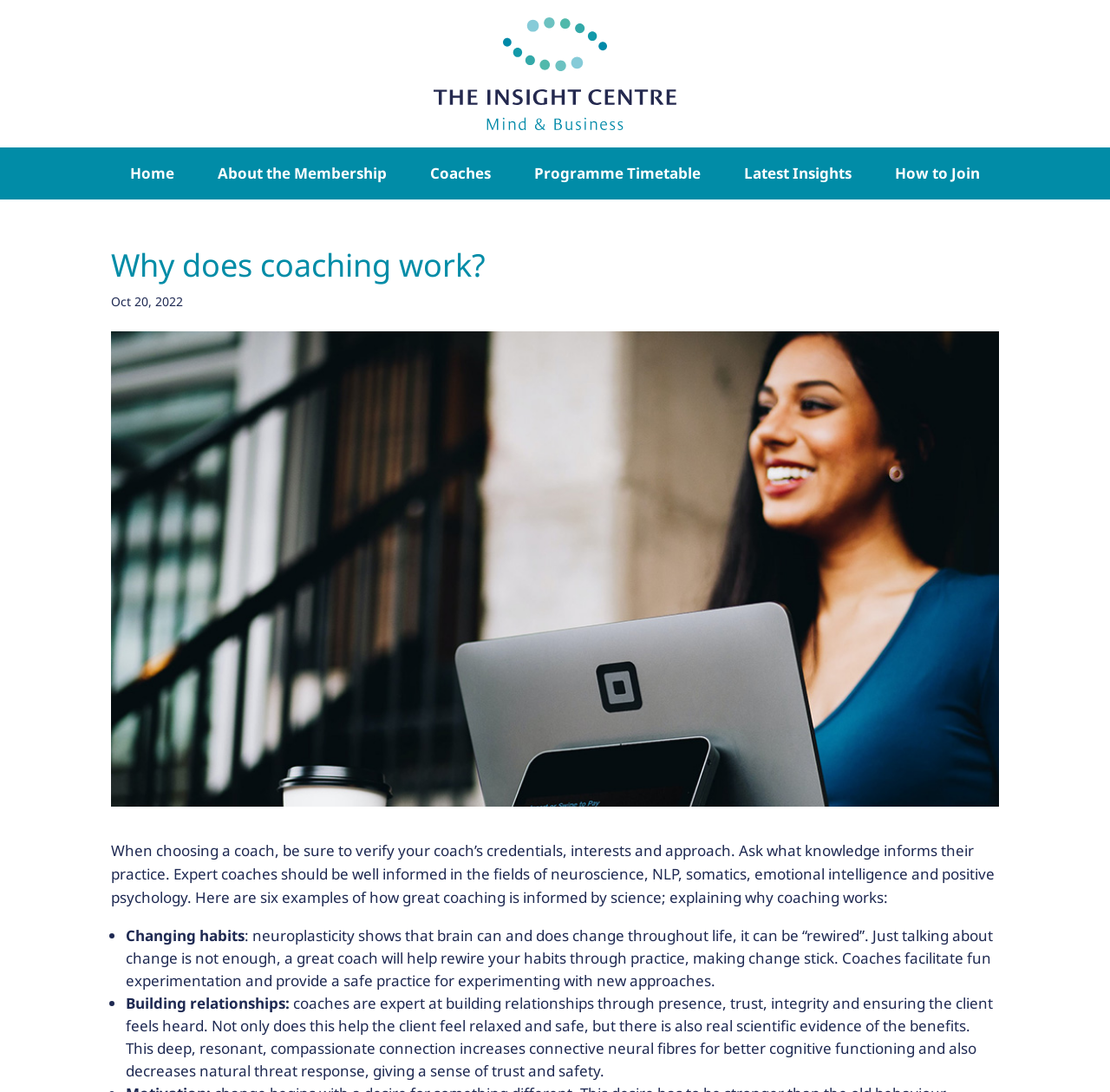Locate the bounding box coordinates of the UI element described by: "Programme Timetable". The bounding box coordinates should consist of four float numbers between 0 and 1, i.e., [left, top, right, bottom].

[0.481, 0.149, 0.631, 0.175]